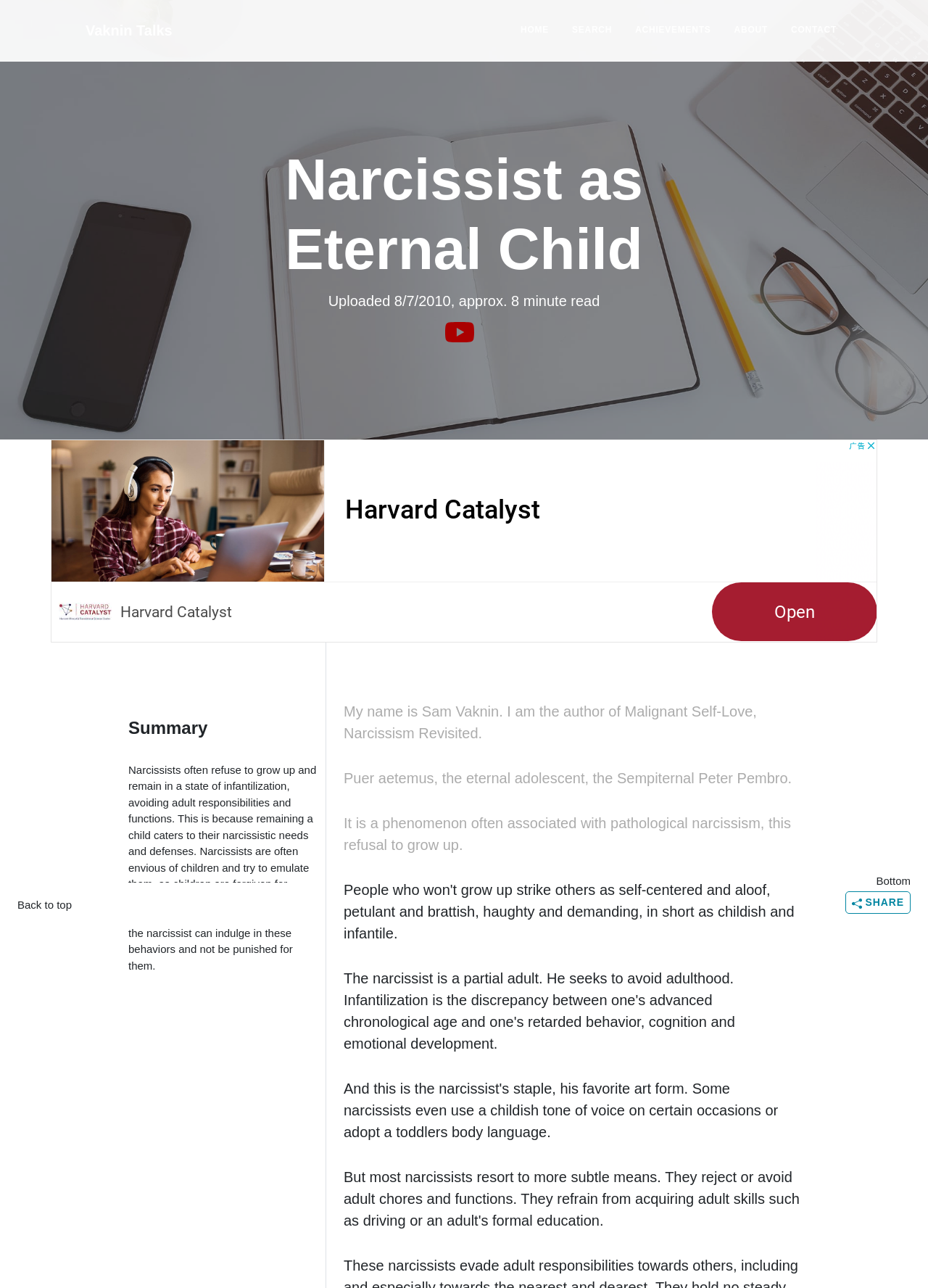Generate a comprehensive description of the webpage content.

This webpage is titled "Narcissist as Eternal Child | Vaknin Talks" and has a prominent background image that spans the entire width of the page. At the top, there are six links: "Vaknin Talks", "HOME", "SEARCH", "ACHIEVEMENTS", "ABOUT", and "CONTACT", arranged horizontally from left to right. Below these links, there is a heading that reads "Narcissist as Eternal Child" followed by two lines of text indicating the upload date and read time.

To the right of the heading, there is a YouTube button with the text "Watch on YouTube" and a small YouTube logo. Next to the button, there is a non-breaking space character. Below this section, there is an advertisement iframe that takes up most of the page width.

The main content of the page is divided into two sections. The first section has a heading titled "Summary" and contains a long paragraph of text that discusses narcissists and their tendency to remain in a state of infantilization. The text is followed by a few more paragraphs that discuss the author, Sam Vaknin, and his views on narcissism.

The second section appears to be the main article, which is divided into multiple paragraphs of text. The text discusses the concept of the "eternal adolescent" and how it relates to pathological narcissism. The article describes the behaviors and traits of narcissists, including their tendency to be self-centered, aloof, and demanding.

At the bottom of the page, there are three elements: a link to the bottom of the page, a "SHARE" button with a small image, and a link to return to the top of the page.